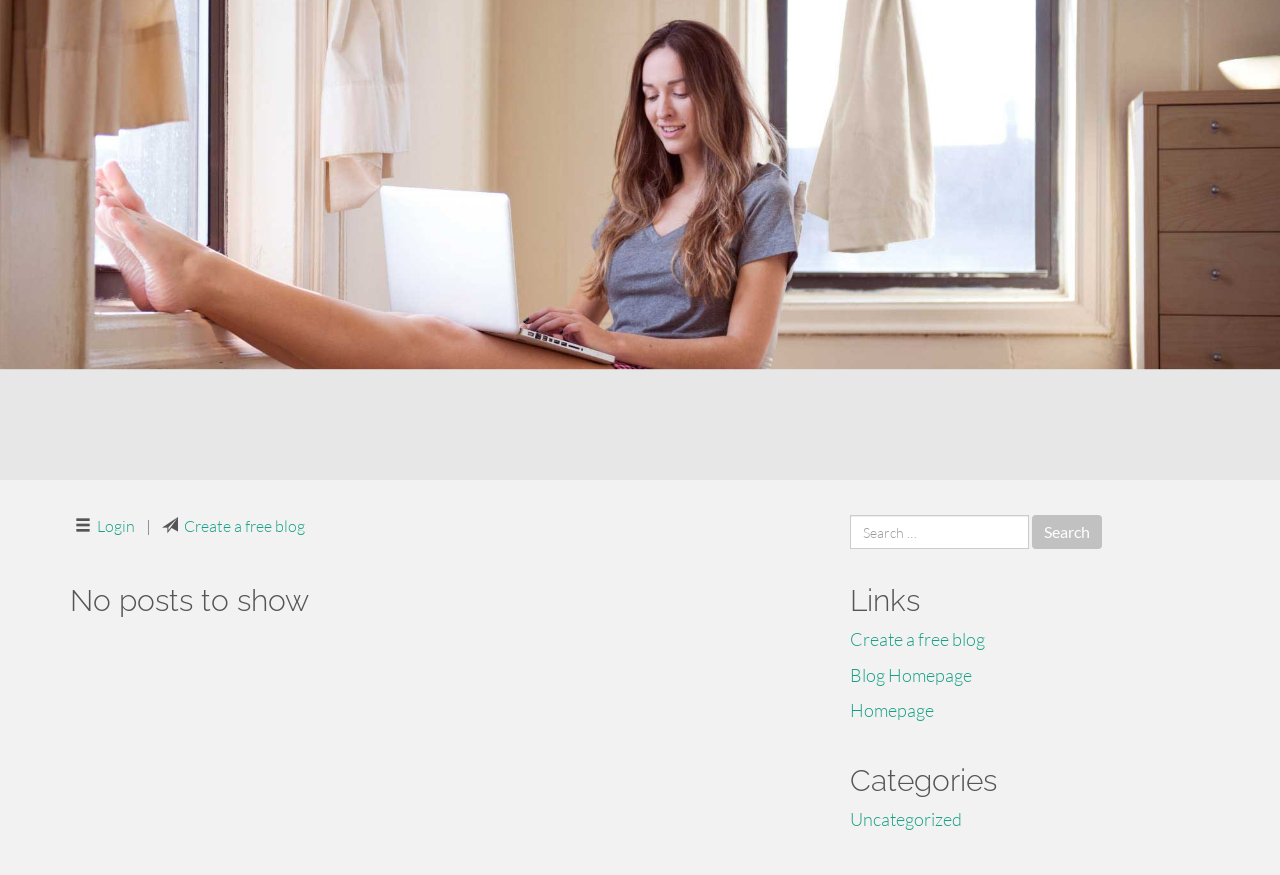What is the purpose of the search box?
Examine the image closely and answer the question with as much detail as possible.

The search box is located at the top right corner of the webpage, and it has a label 'Search for:' next to it. This suggests that the search box is intended for users to search for specific blog posts on the website.